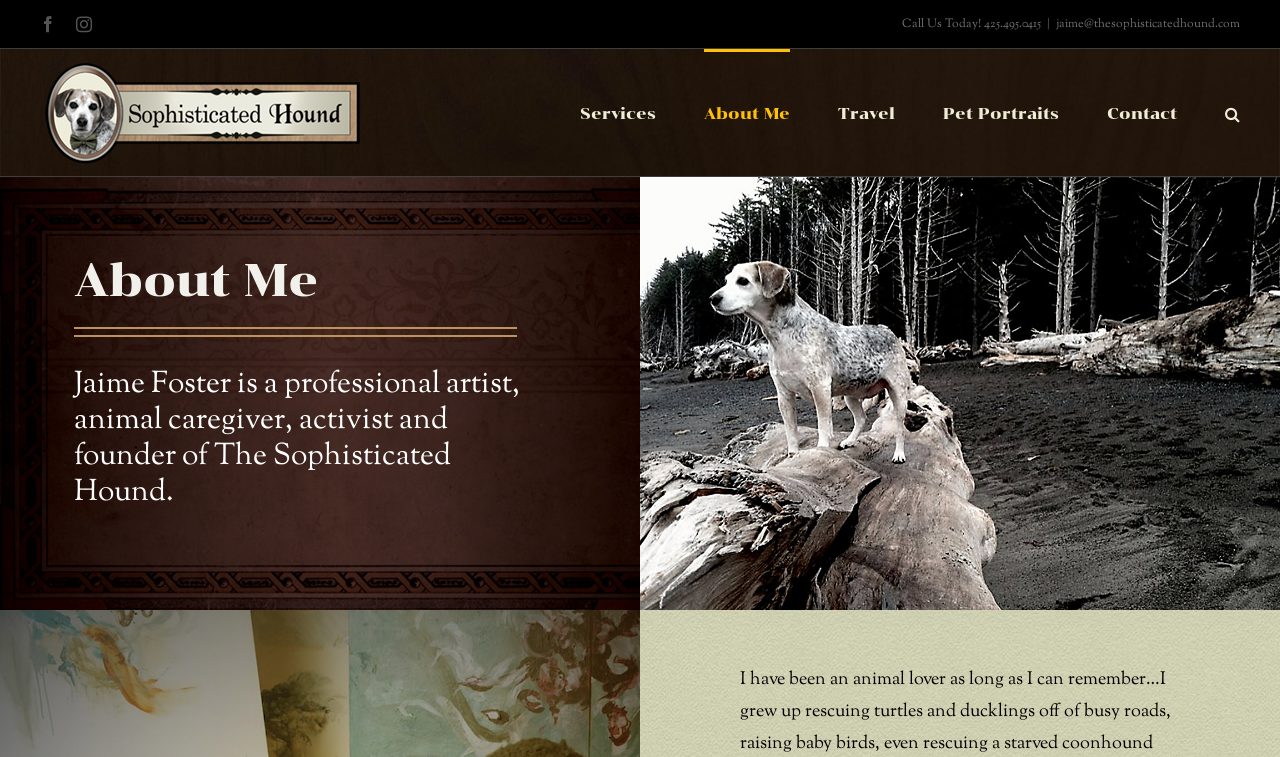Please give the bounding box coordinates of the area that should be clicked to fulfill the following instruction: "Send an email to Jaime". The coordinates should be in the format of four float numbers from 0 to 1, i.e., [left, top, right, bottom].

[0.825, 0.02, 0.969, 0.044]